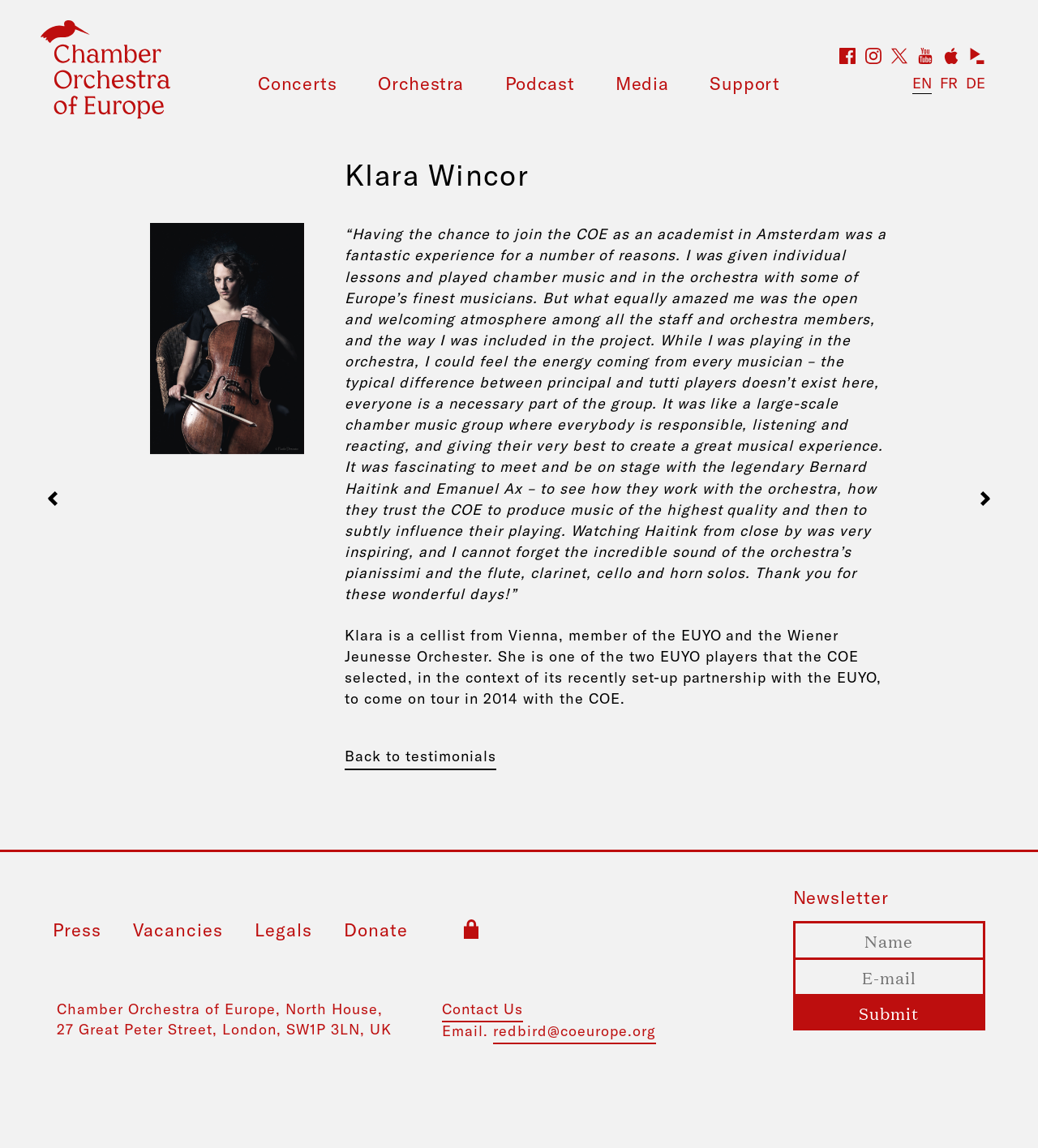Please answer the following question using a single word or phrase: 
What is the language of the text that can be switched to?

FR or DE